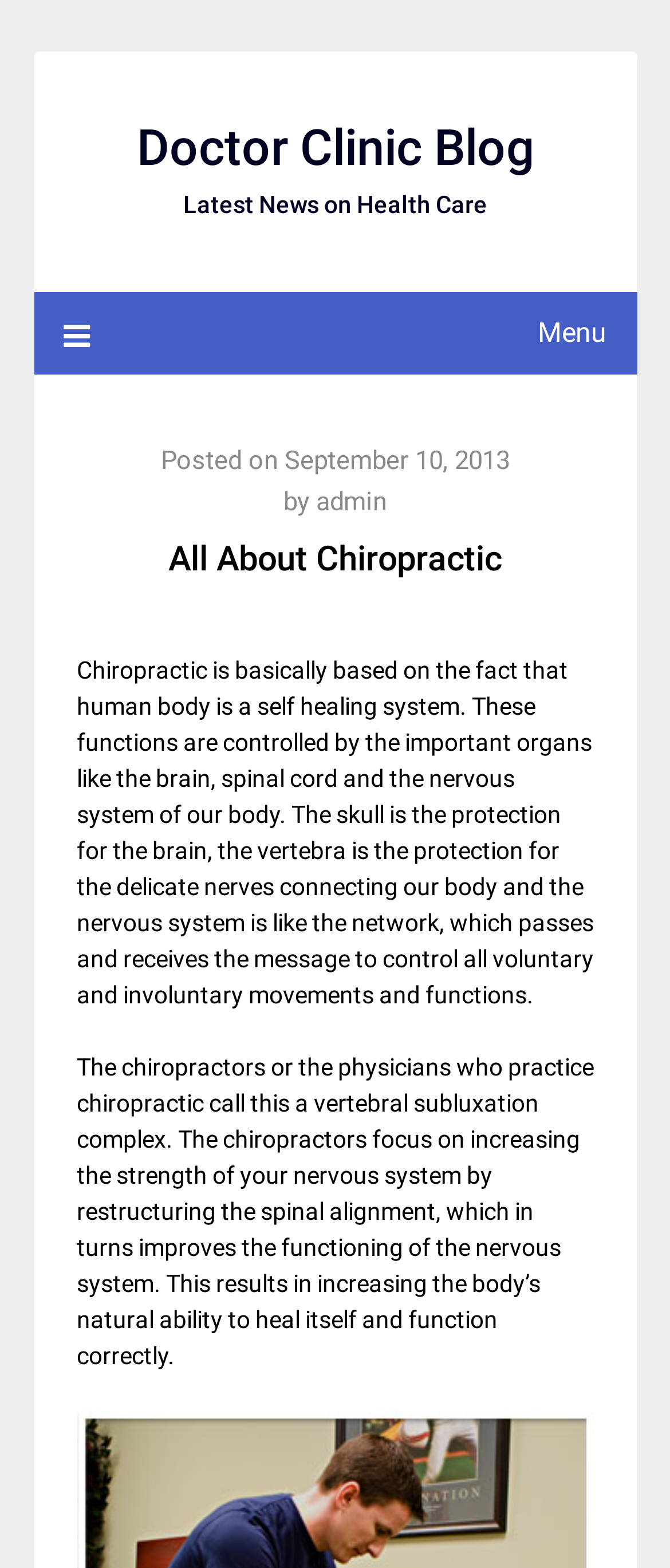Give a detailed explanation of the elements present on the webpage.

The webpage is about chiropractic care, with the title "All About Chiropractic" prominently displayed at the top. Below the title, there is a menu link on the left side, represented by an icon, which is not expanded by default. On the right side of the menu link, there is a header section that contains a link to the "Doctor Clinic Blog" and a static text "Latest News on Health Care".

Underneath the header section, there is a main content area that contains two paragraphs of text. The first paragraph explains the basic principles of chiropractic care, describing how the human body is a self-healing system controlled by the brain, spinal cord, and nervous system. The second paragraph elaborates on the role of chiropractors in improving the functioning of the nervous system by restructuring the spinal alignment, which in turn enhances the body's natural ability to heal itself.

There are also some additional links and text elements in the main content area, including a link to a specific date "September 10, 2013", a "by" text, and a link to the author "admin". Overall, the webpage appears to be a blog post or article about chiropractic care, with a focus on educating readers about the principles and benefits of this healthcare approach.